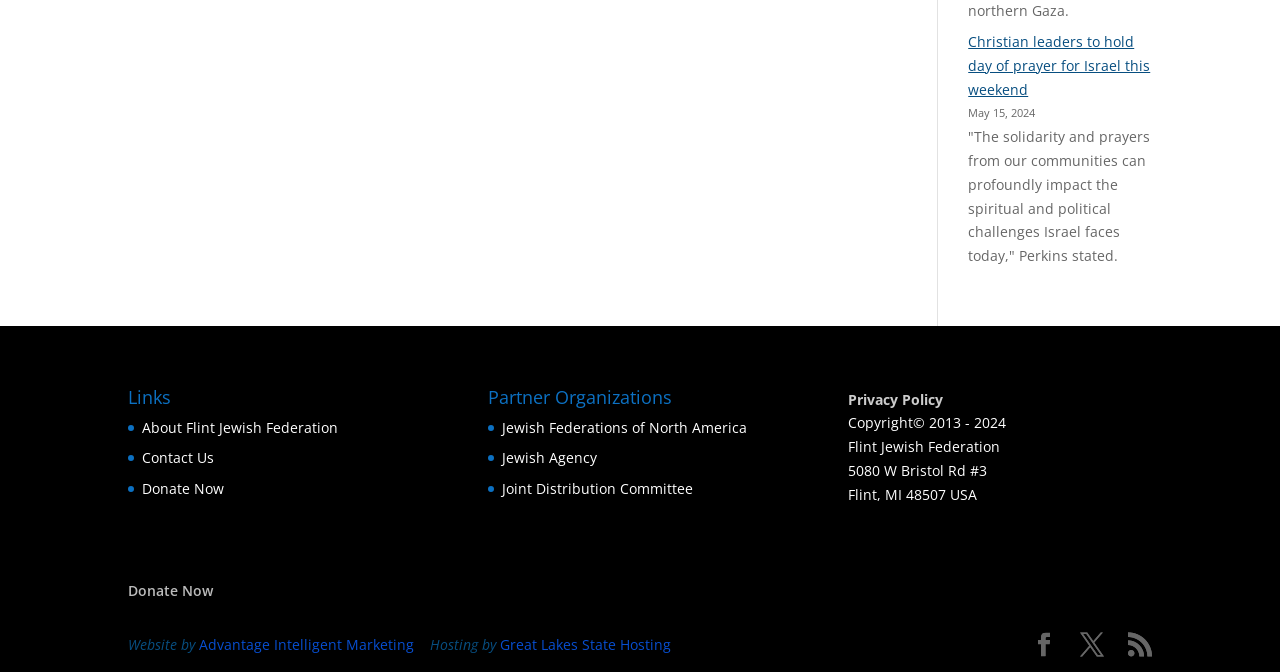Using the webpage screenshot and the element description Advantage Intelligent Marketing, determine the bounding box coordinates. Specify the coordinates in the format (top-left x, top-left y, bottom-right x, bottom-right y) with values ranging from 0 to 1.

[0.155, 0.945, 0.323, 0.973]